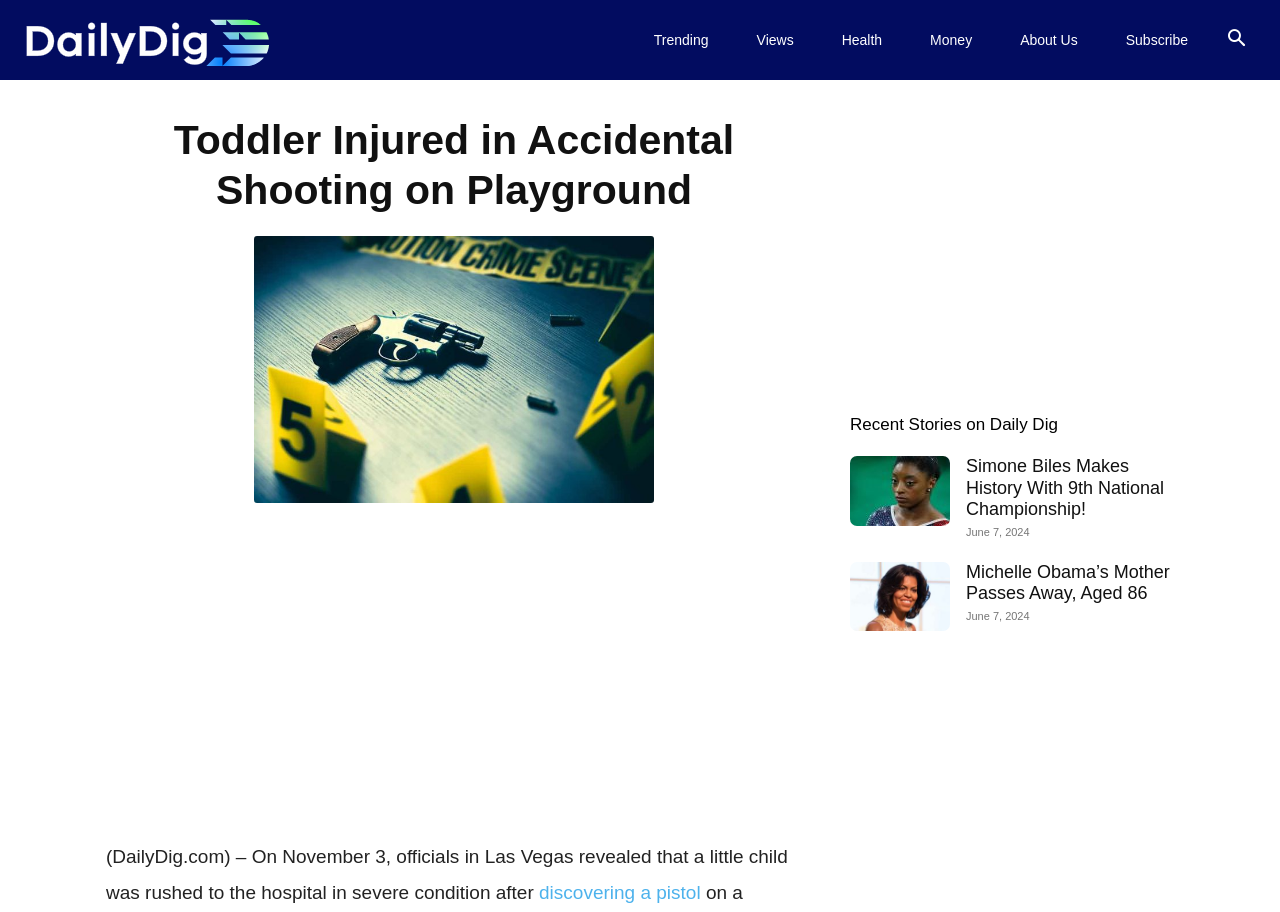What is the position of the 'Search' button?
Please use the visual content to give a single word or phrase answer.

Top-right corner